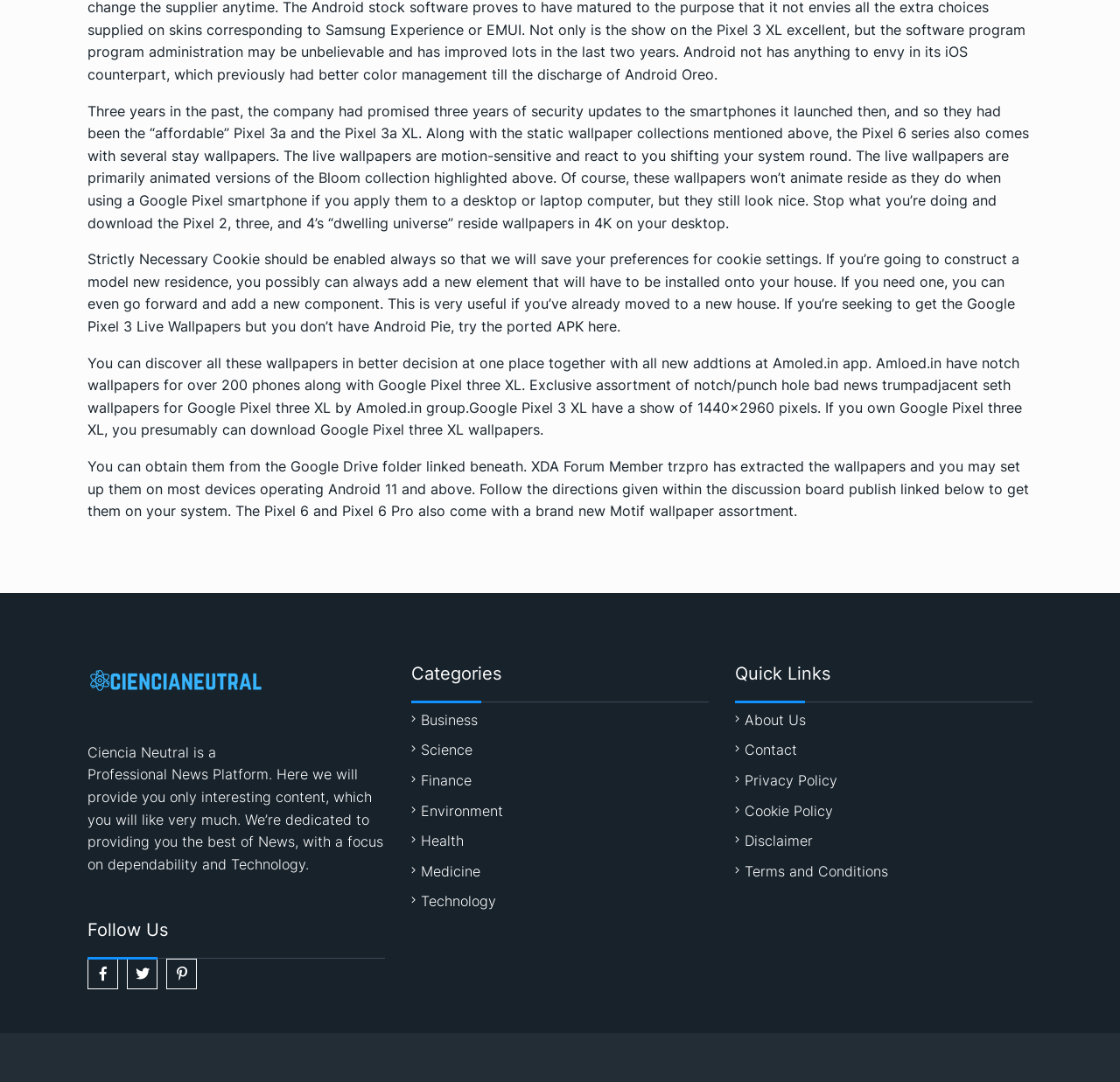Please locate the bounding box coordinates of the element that needs to be clicked to achieve the following instruction: "Follow Ciencia Neutral on social media". The coordinates should be four float numbers between 0 and 1, i.e., [left, top, right, bottom].

[0.078, 0.886, 0.105, 0.915]